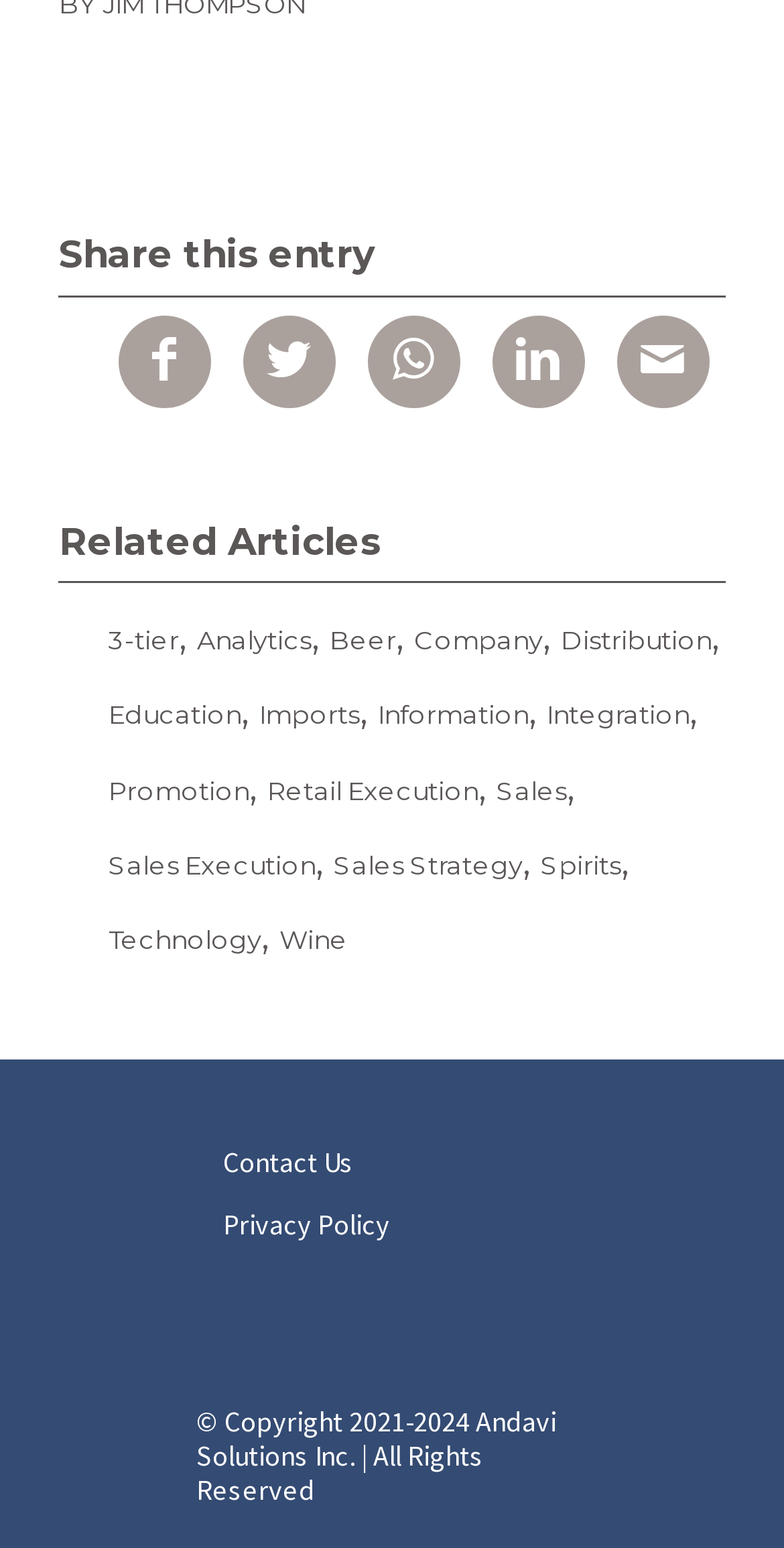Locate the bounding box coordinates for the element described below: "Education". The coordinates must be four float values between 0 and 1, formatted as [left, top, right, bottom].

[0.139, 0.439, 0.308, 0.485]